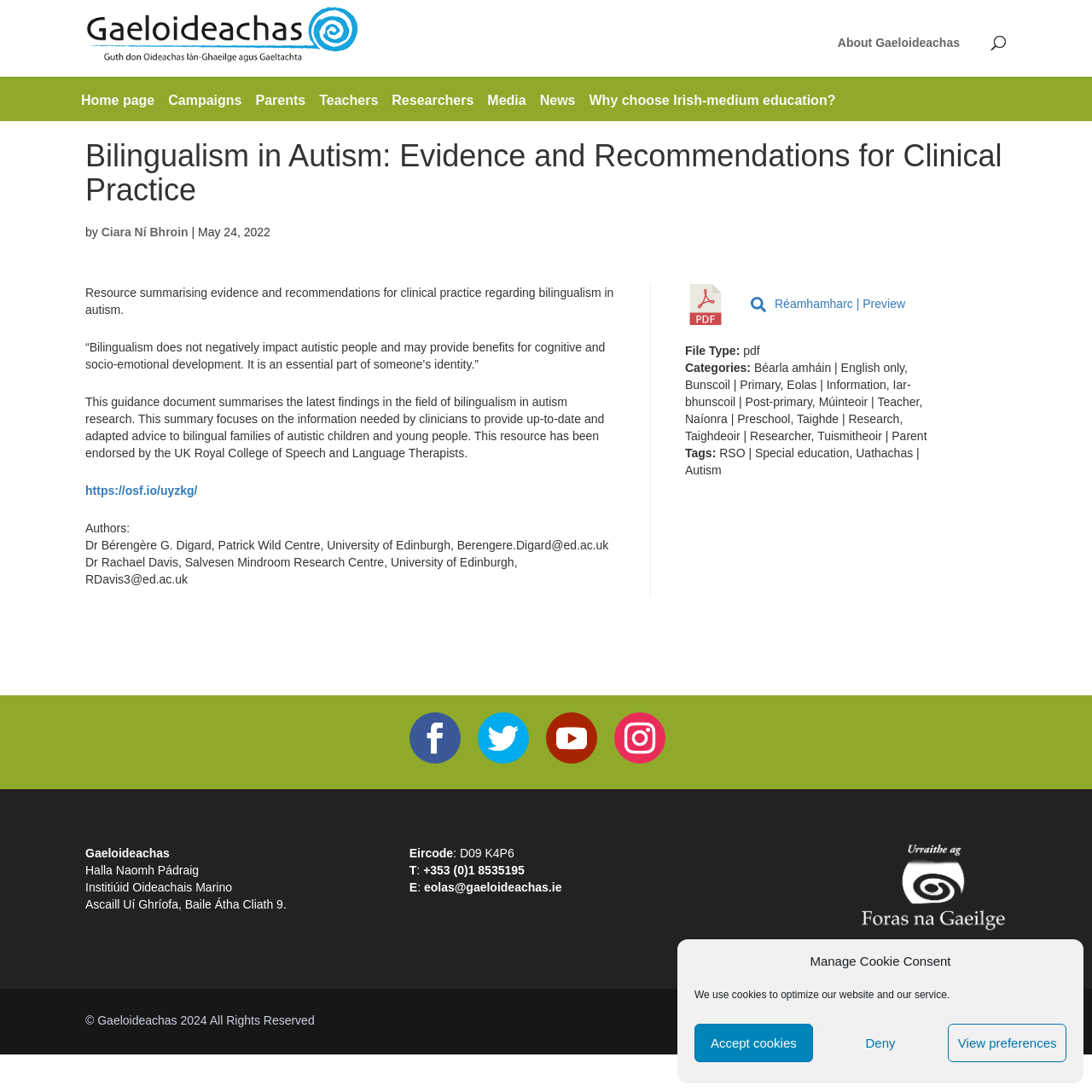Please identify the bounding box coordinates of the element I should click to complete this instruction: 'Click the 'To the Crusade Prayers' link'. The coordinates should be given as four float numbers between 0 and 1, like this: [left, top, right, bottom].

None